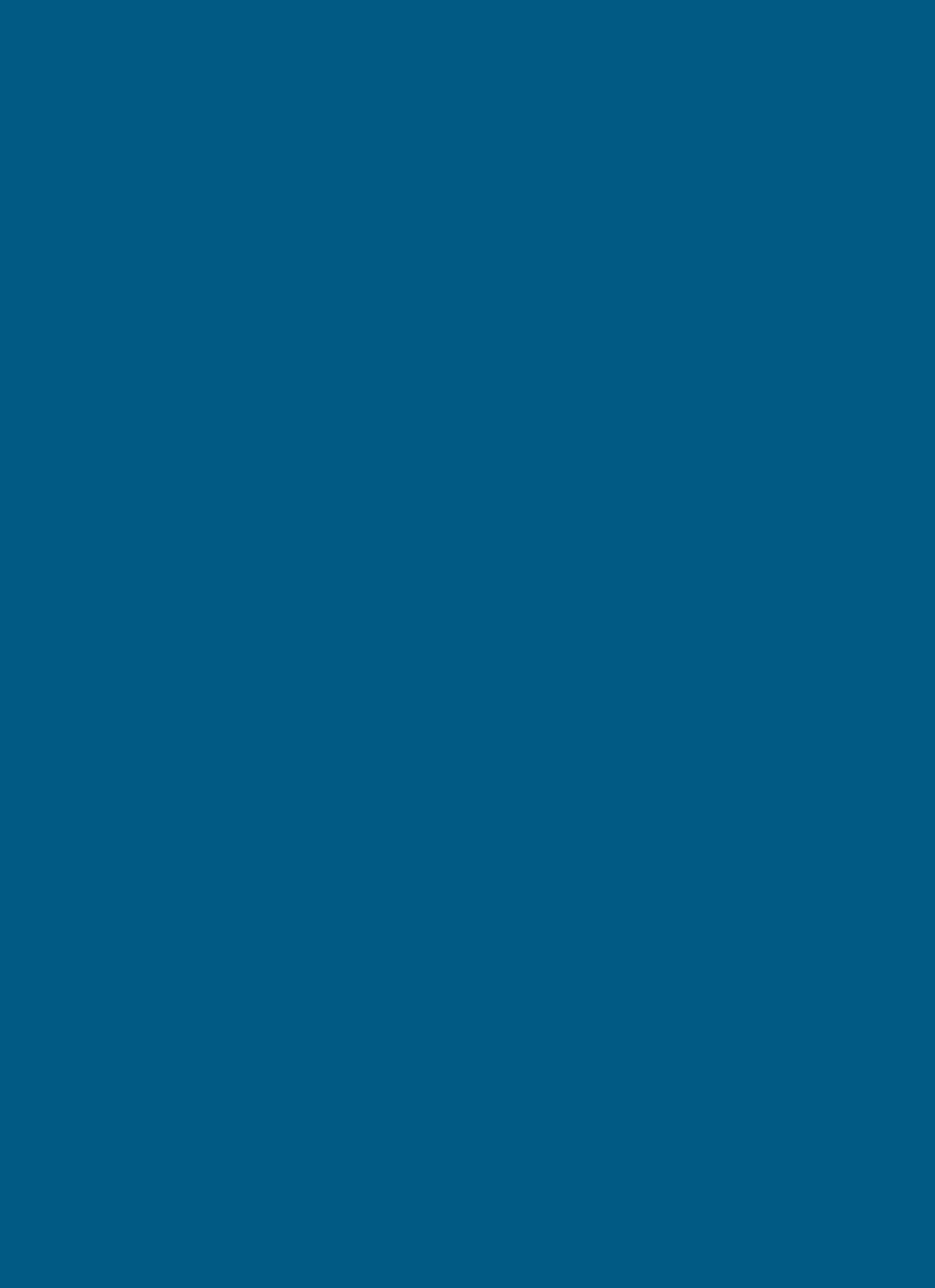Please reply with a single word or brief phrase to the question: 
What is the email address for the NYS Department of State Division of Administrative Rules?

dos.dl.InetAdminRules@dos.ny.gov